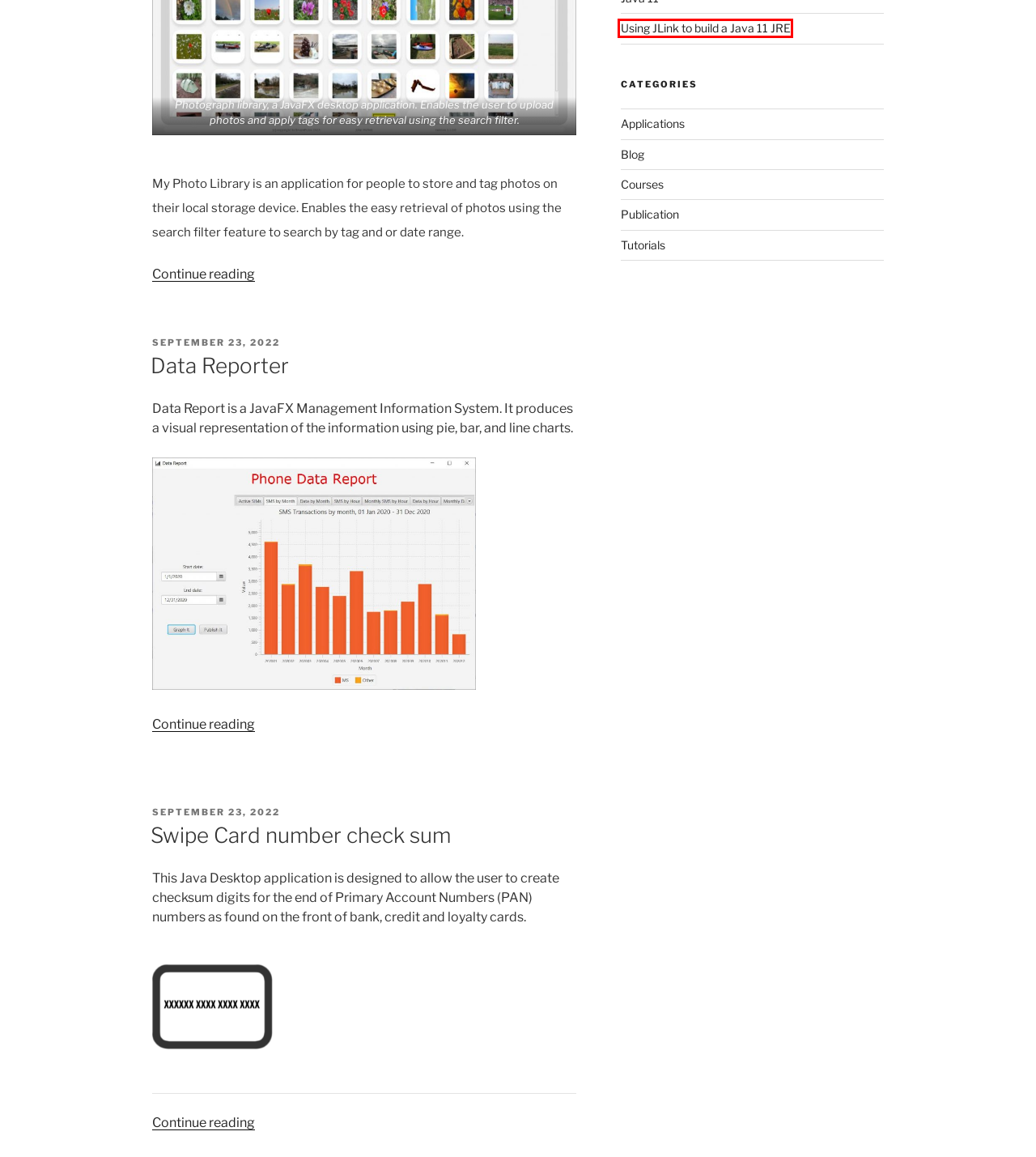You have a screenshot of a webpage where a red bounding box highlights a specific UI element. Identify the description that best matches the resulting webpage after the highlighted element is clicked. The choices are:
A. Creating an executable file with Launch4J and Java 11 - Software Pulse
B. Photograph Library - Software Pulse
C. Using JLink to build a Java 11 JRE - Software Pulse
D. Data Reporter - Software Pulse
E. Tutorials Archives - Software Pulse
F. Comment Policy - Software Pulse
G. Swipe Card number check sum - Software Pulse
H. Publication Archives - Software Pulse

C